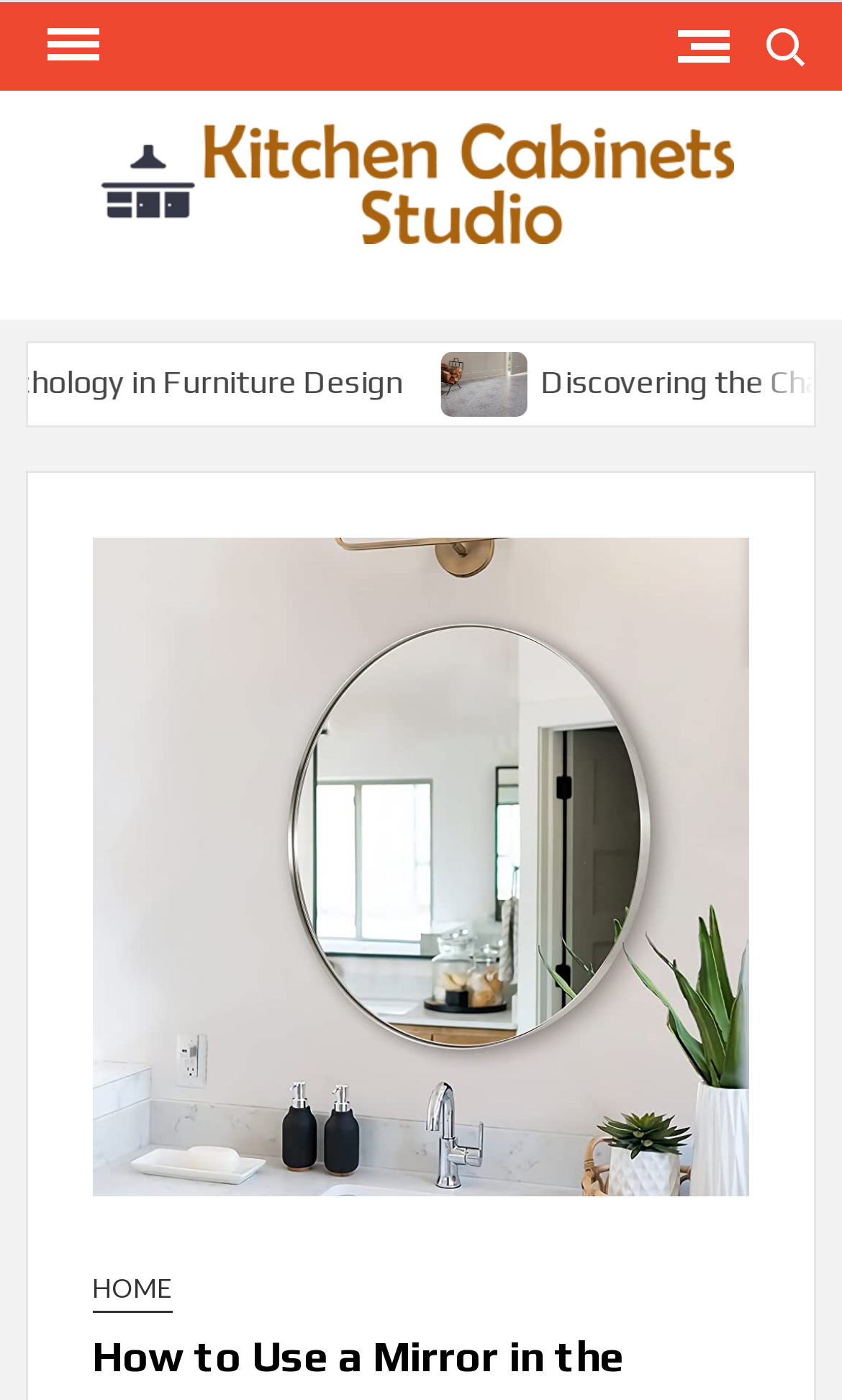Please provide a comprehensive answer to the question based on the screenshot: What is the topic of the article mentioned?

The webpage has a heading that reads 'Discovering the Charm of Decorative Floor Tiles', suggesting that the article is about the charm and appeal of decorative floor tiles, possibly in the context of home decor or interior design.